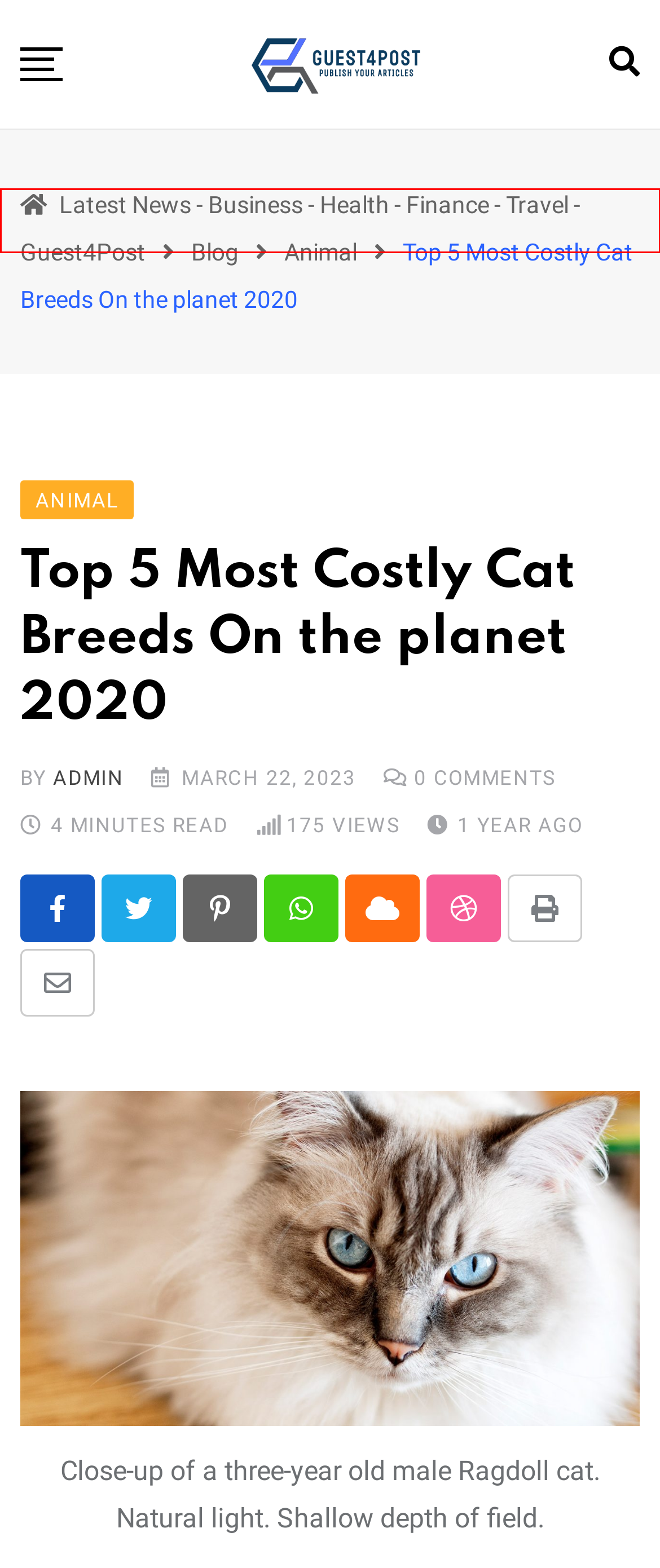Consider the screenshot of a webpage with a red bounding box and select the webpage description that best describes the new page that appears after clicking the element inside the red box. Here are the candidates:
A. Business - Latest News - Business - Health - Finance - Travel - Guest4Post
B. Modern - Latest News - Business - Health - Finance - Travel - Guest4Post
C. Food - Latest News - Business - Health - Finance - Travel - Guest4Post
D. Latest News - Business - Health - Finance - Travel - Guest4Post
E. Travel - Latest News - Business - Health - Finance - Travel - Guest4Post
F. admin - Latest News - Business - Health - Finance - Travel - Guest4Post
G. Adventure - Latest News - Business - Health - Finance - Travel - Guest4Post
H. Life Style - Latest News - Business - Health - Finance - Travel - Guest4Post

H